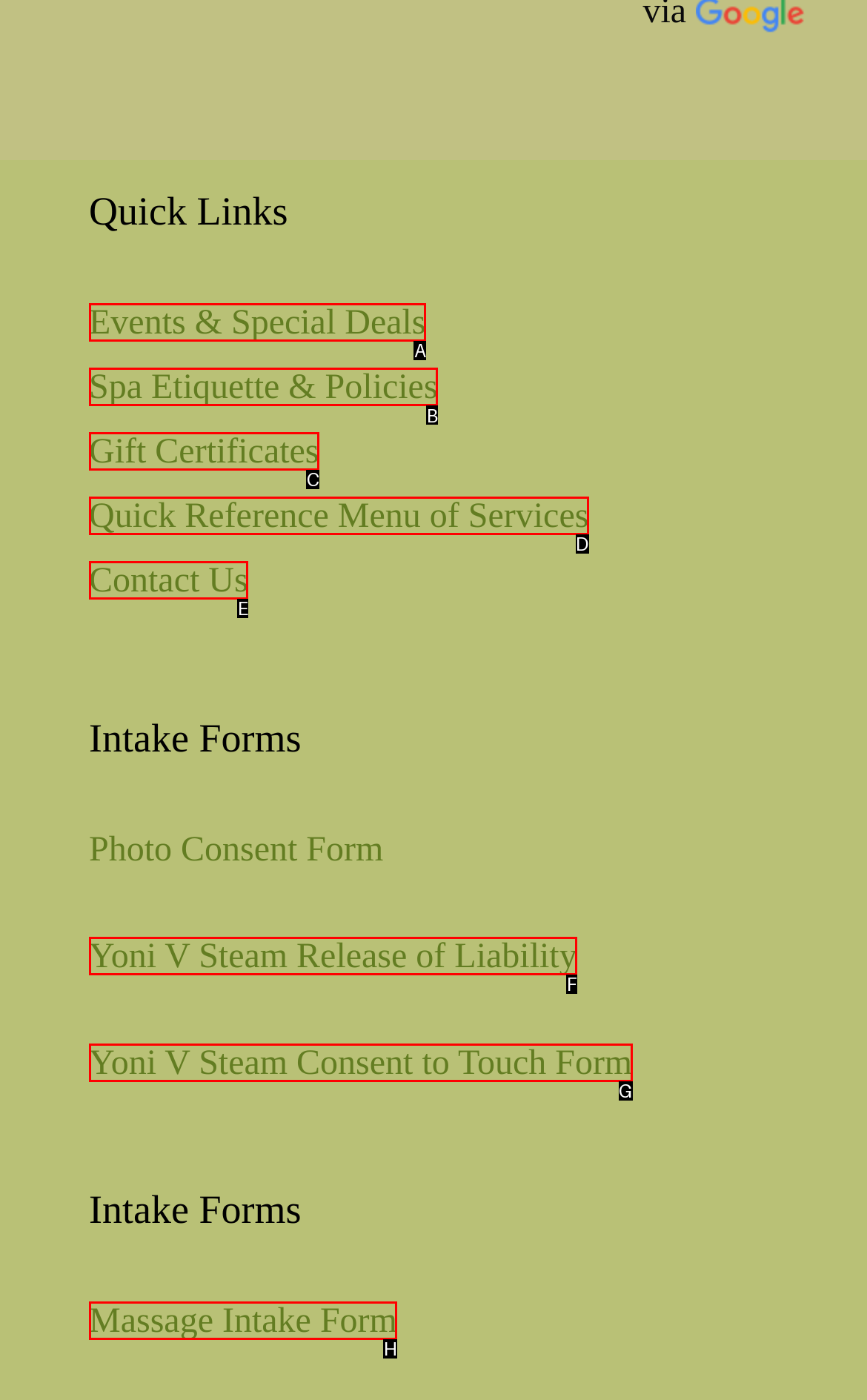Point out the HTML element I should click to achieve the following: Access Spa Etiquette & Policies Reply with the letter of the selected element.

B